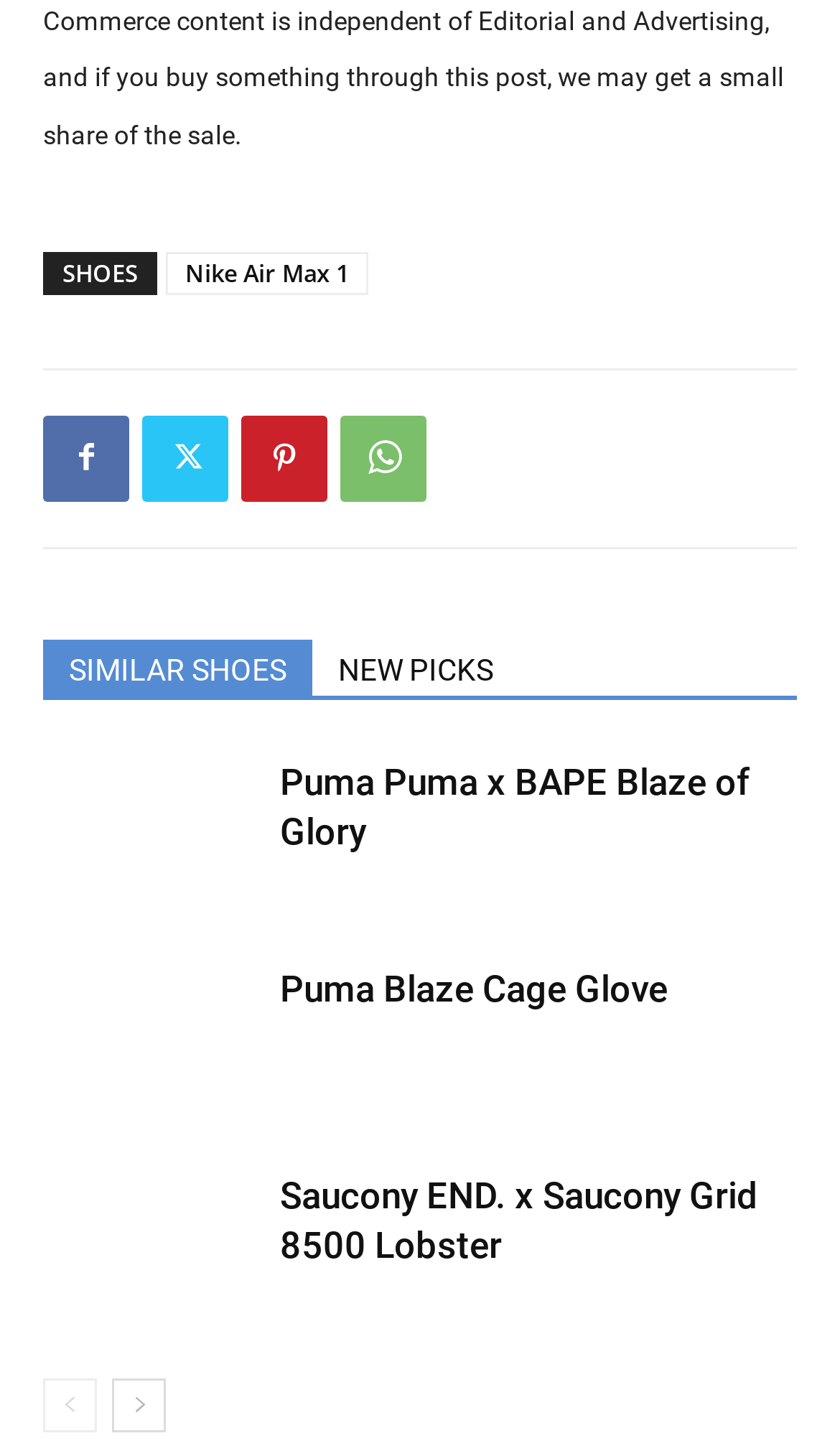Please look at the image and answer the question with a detailed explanation: What is the category of shoes shown?

The category of shoes is determined by the StaticText element 'SHOES' located at the top of the footer section.